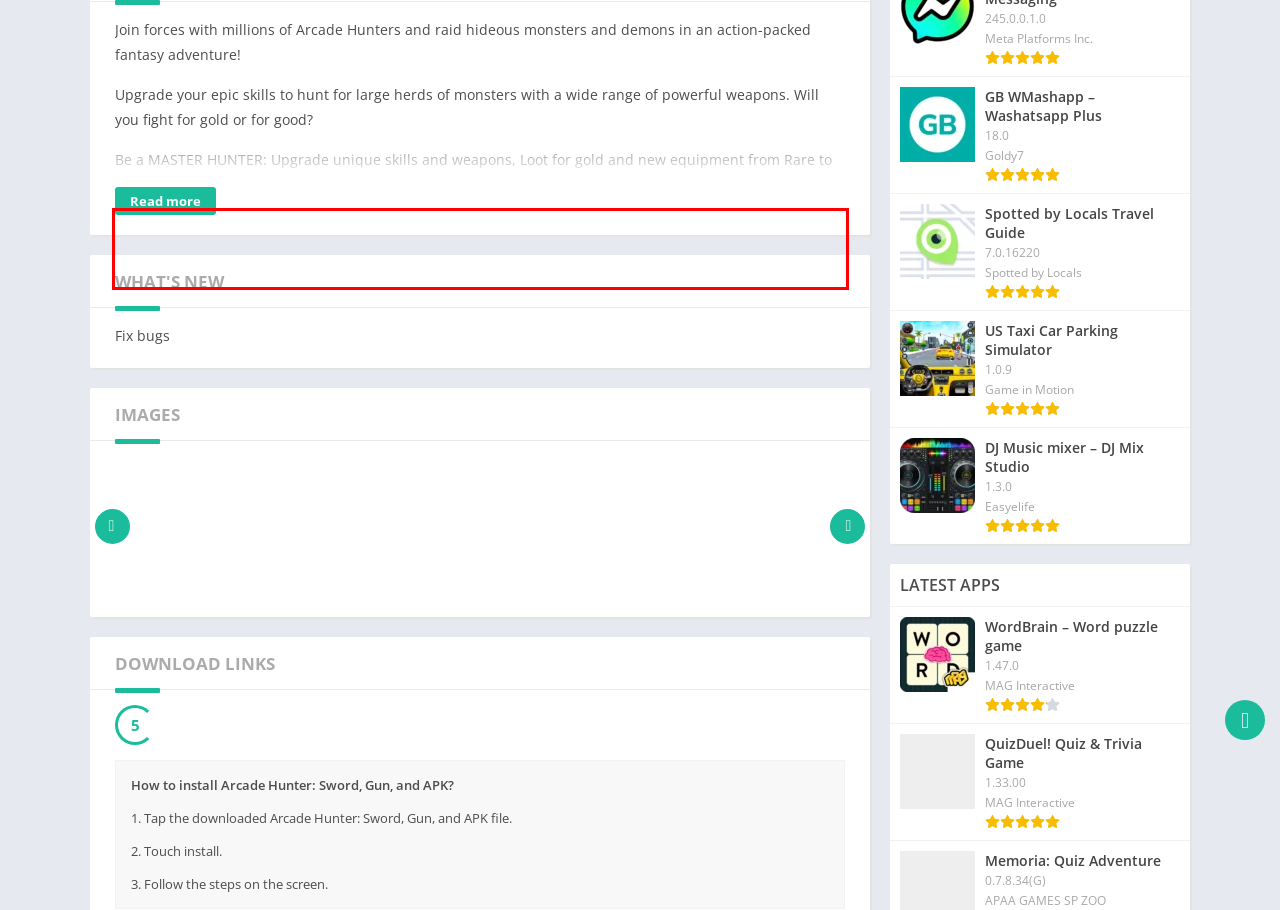Identify the text within the red bounding box on the webpage screenshot and generate the extracted text content.

Crawl through thousands of dungeons for bounty hunting and discovering the greatest treasure of mankind. In a fantasy world of chaos, only the smartest hunter with a perfect combination of sword, gun, and magic can stand above all.